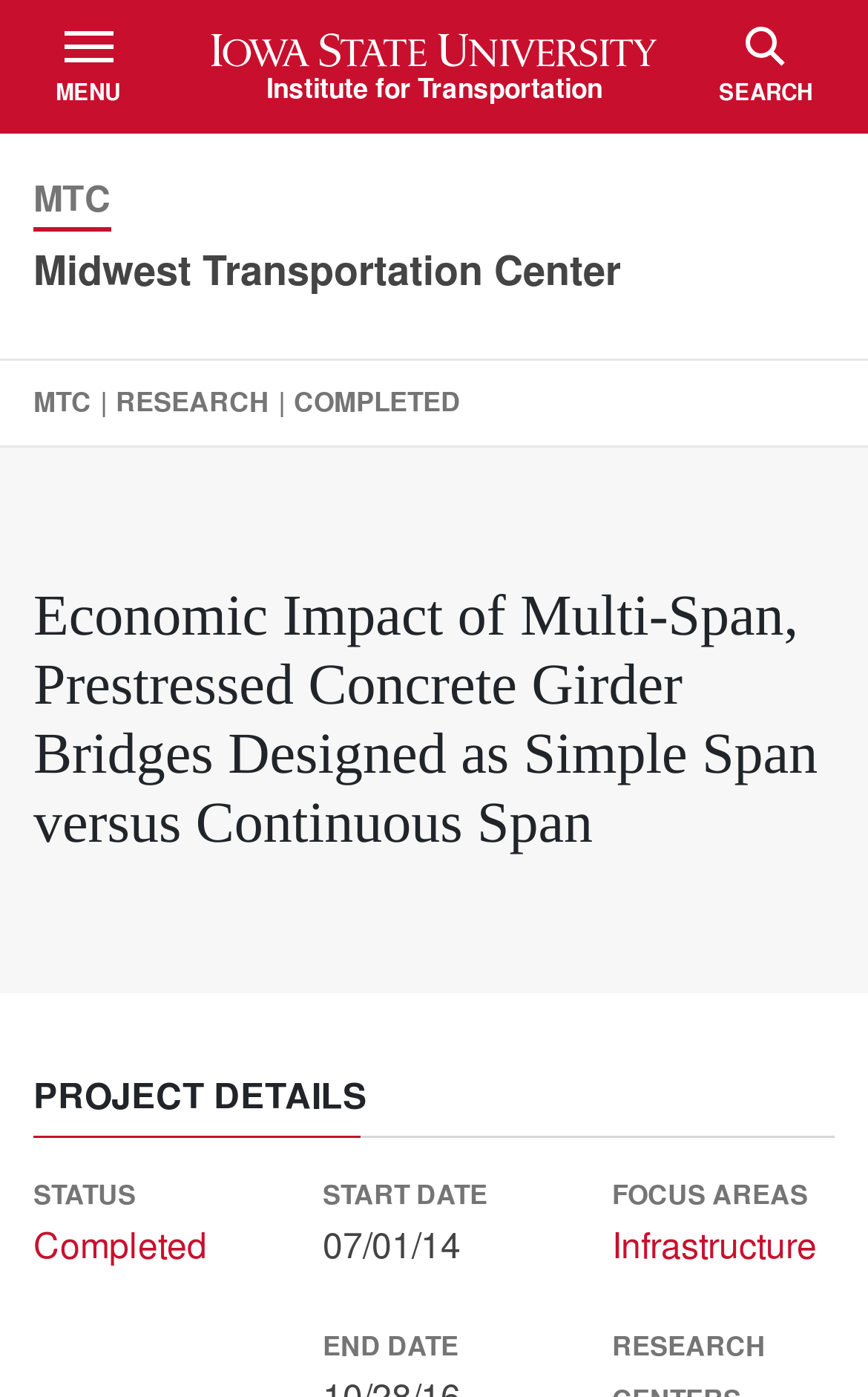Offer an in-depth caption of the entire webpage.

The webpage appears to be a research project page from the Institute for Transportation at Iowa State University. At the top left, there is a link to the Iowa State University Institute for Transportation, and two buttons, "MENU TOGGLE" and "SEARCH TOGGLE", positioned side by side. Below these elements, there are two headings, "MTC" and "Midwest Transportation Center", with a link to the Midwest Transportation Center. 

To the right of the "MTC" heading, there is a link to "MTC" and a vertical separator, followed by the text "RESEARCH". Below this, there are three links: "COMPLETED", "MTC", and a separator. 

The main content of the page is a research project titled "Economic Impact of Multi-Span, Prestressed Concrete Girder Bridges Designed as Simple Span versus Continuous Span". This title is positioned at the top center of the page. Below the title, there are several sections, including "PROJECT DETAILS", which contains various details about the project, such as its status, start and end dates, and focus areas. The status is indicated as "Completed", and the start date is July 1, 2014. The focus area is "Infrastructure", which is a link.